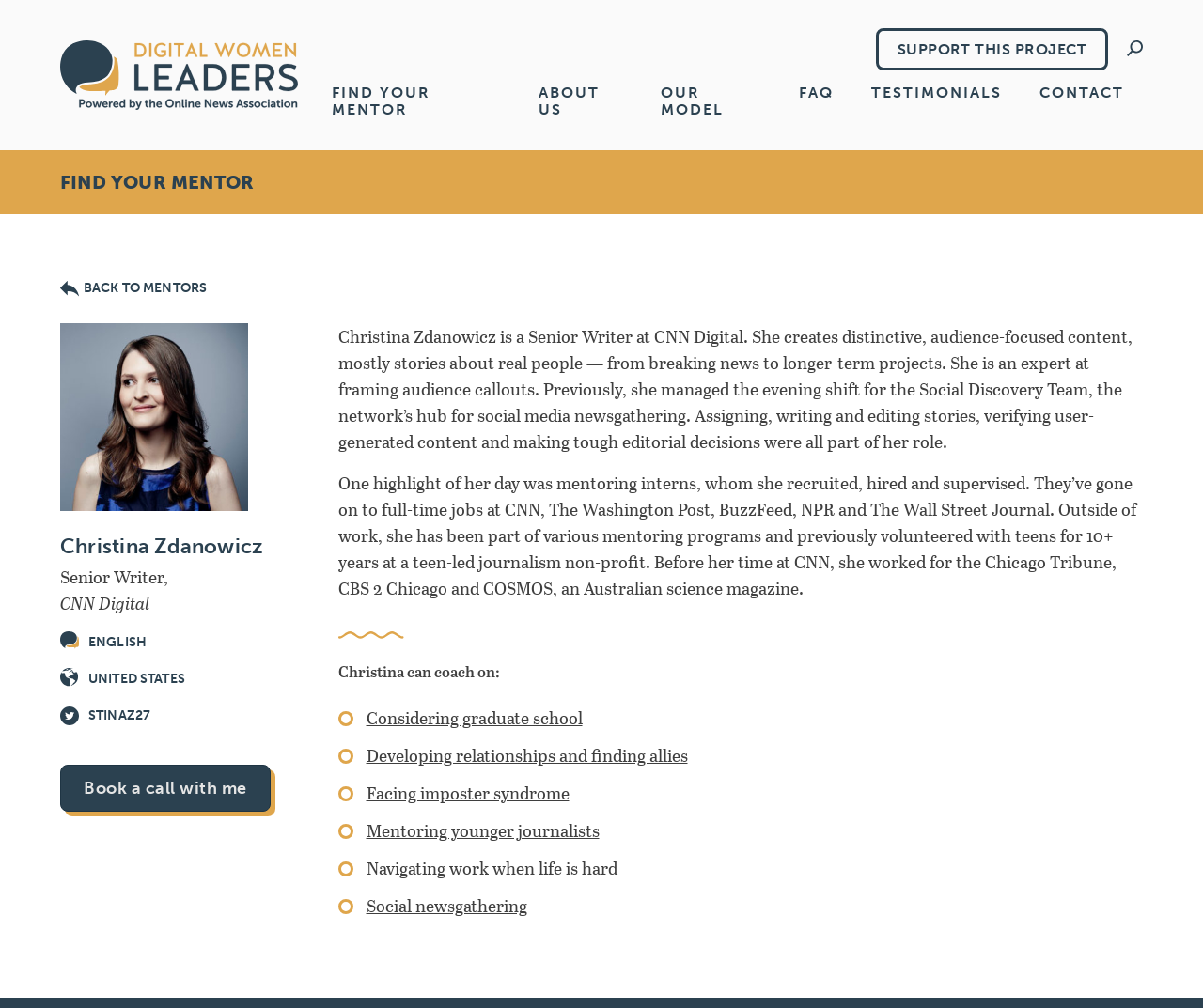Based on the image, provide a detailed response to the question:
How many years did Christina volunteer with teens?

I found this information by reading the text 'Outside of work, she has been part of various mentoring programs and previously volunteered with teens for 10+ years at a teen-led journalism non-profit.' which provides information about the duration of Christina's volunteer work.